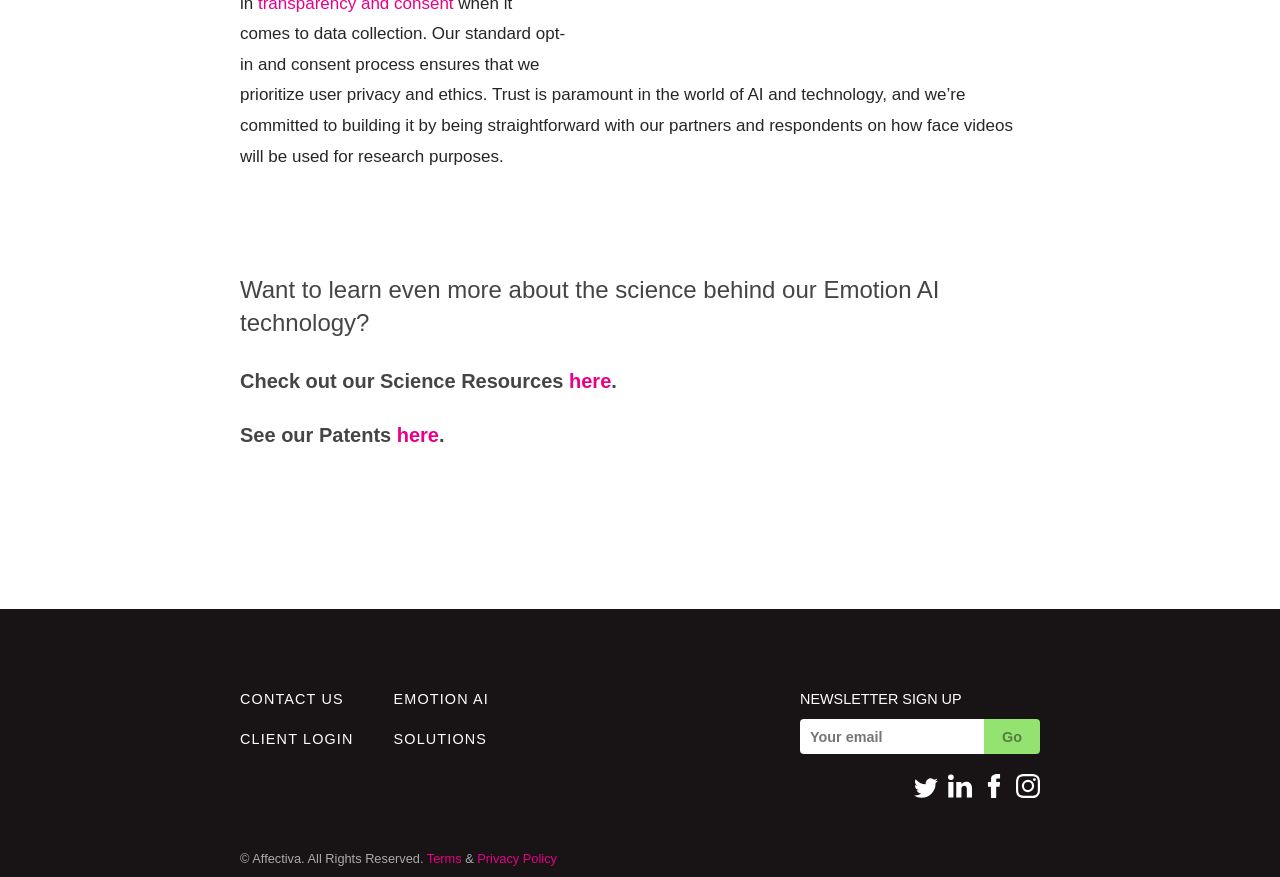Please examine the image and answer the question with a detailed explanation:
What is the purpose of the 'here' link?

The 'here' link is mentioned in the heading 'Check out our Science Resources here.' which suggests that clicking on this link will take the user to a page containing science resources related to Emotion AI technology.